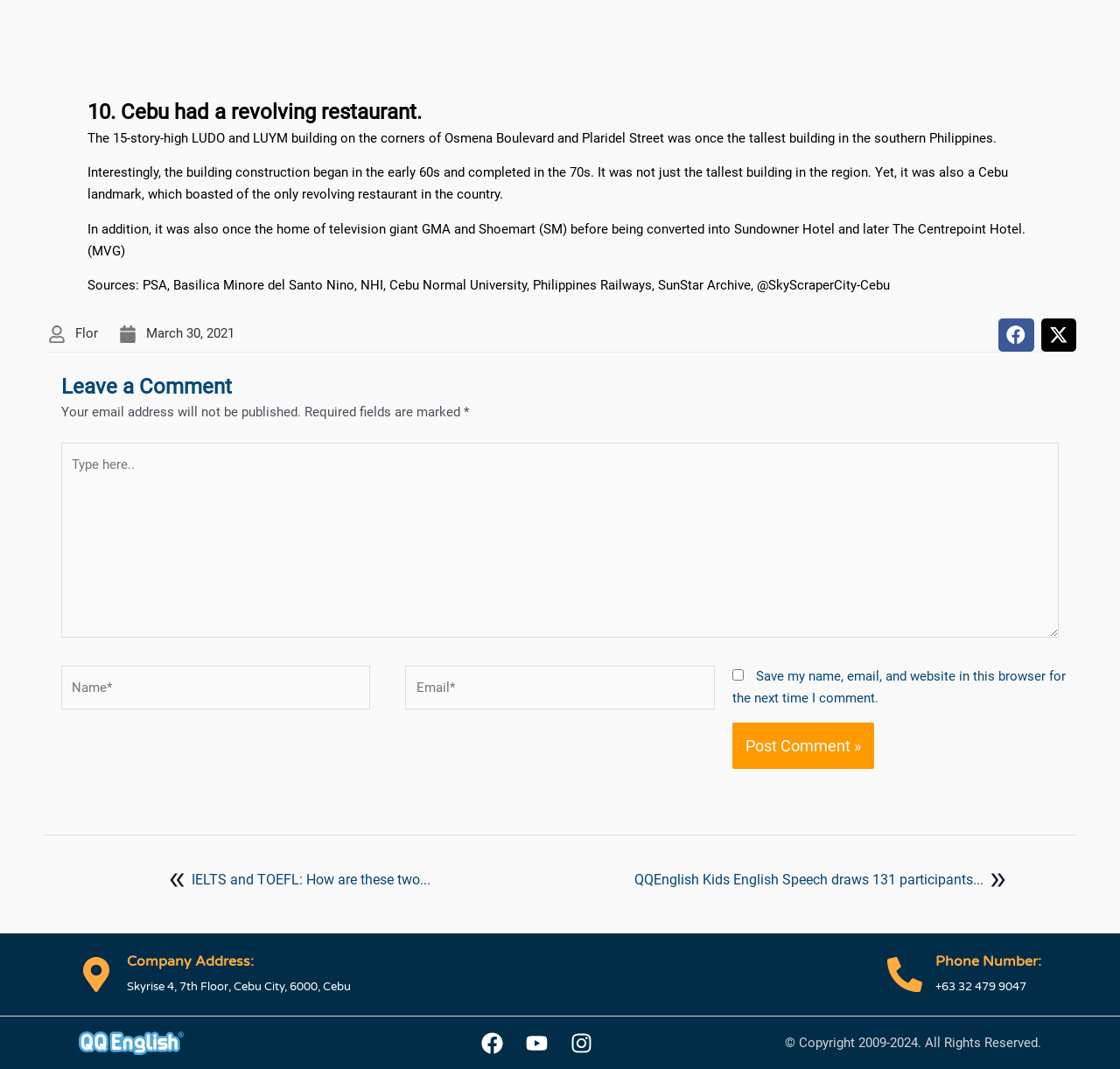What is the name of the hotel mentioned in the article?
Based on the screenshot, provide a one-word or short-phrase response.

The Centrepoint Hotel